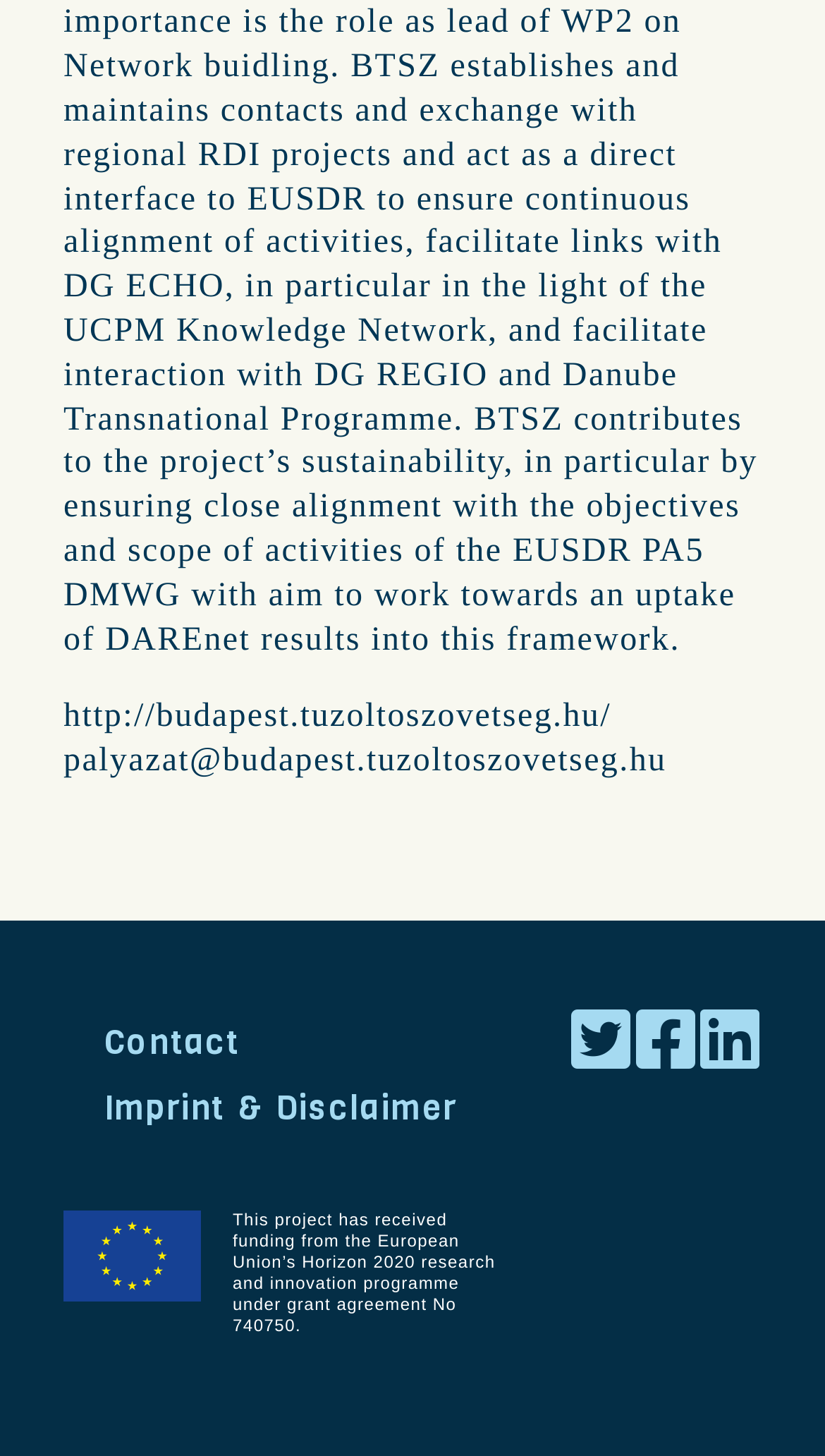Please locate the UI element described by "Imprint & Disclaimer" and provide its bounding box coordinates.

[0.126, 0.745, 0.554, 0.776]